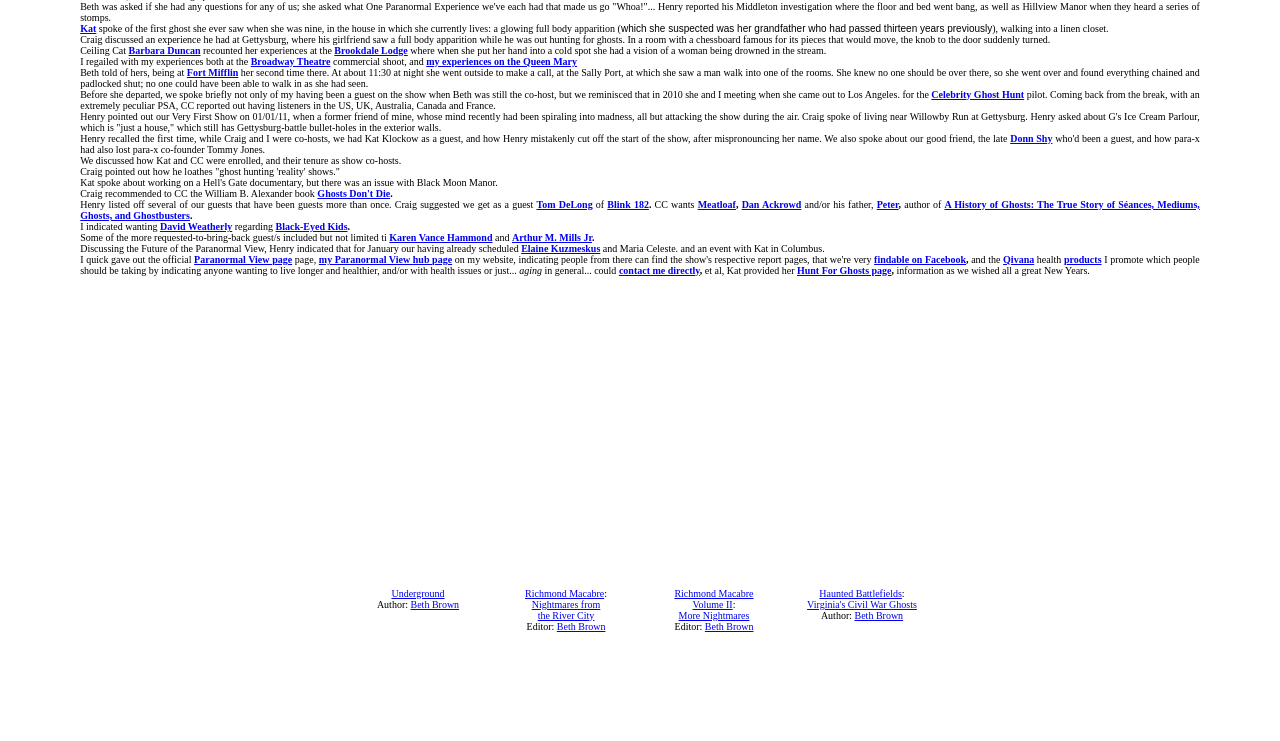Given the element description, predict the bounding box coordinates in the format (top-left x, top-left y, bottom-right x, bottom-right y), using floating point numbers between 0 and 1: Tom DeLong

[0.419, 0.268, 0.463, 0.283]